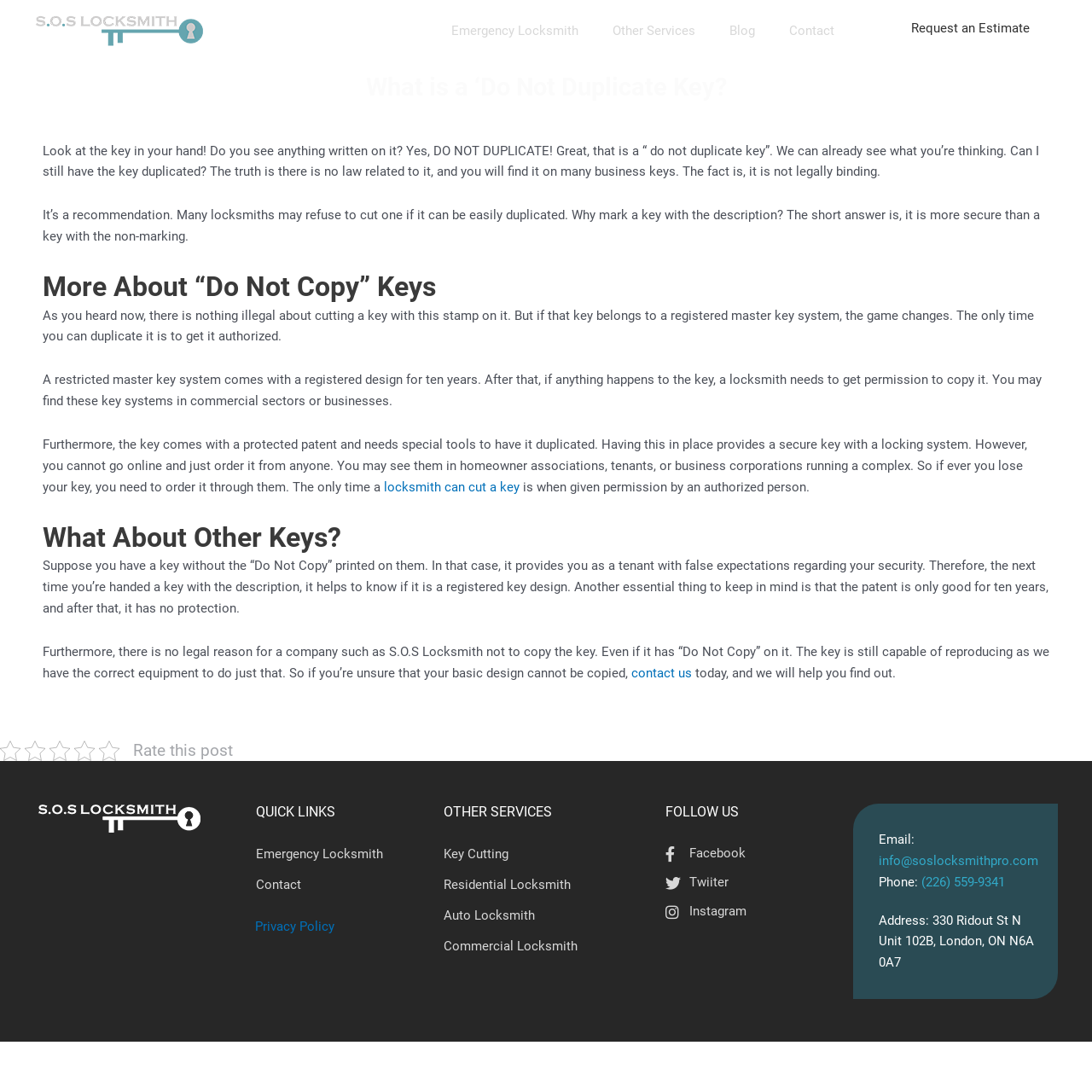Write an elaborate caption that captures the essence of the webpage.

This webpage is about S.O.S Locksmith, a locksmith service provider. At the top left corner, there is a logo of S.O.S Locksmith, which is also a link to the homepage. Next to the logo, there are several links to different services, including Emergency Locksmith, Other Services, Blog, and Contact. 

Below the top navigation bar, there is a main heading "What is a ‘Do Not Duplicate Key?" followed by a paragraph of text explaining what a "Do Not Duplicate" key is and its implications. The text is divided into several sections, each with its own heading, including "More About “Do Not Copy” Keys", "What About Other Keys?", and others. 

Throughout the text, there are links to other relevant pages, such as "locksmith can cut a key" and "contact us". The text also explains the differences between registered master key systems and regular keys, and how S.O.S Locksmith can help with key duplication.

At the bottom of the page, there are several sections, including "QUICK LINKS", "OTHER SERVICES", and "FOLLOW US". The "QUICK LINKS" section has links to Emergency Locksmith, Contact, and Privacy Policy. The "OTHER SERVICES" section has links to Key Cutting, Residential Locksmith, Auto Locksmith, and Commercial Locksmith. The "FOLLOW US" section has links to social media platforms, including Facebook, Twitter, and Instagram. 

Finally, there is a section with contact information, including email, phone number, and address.